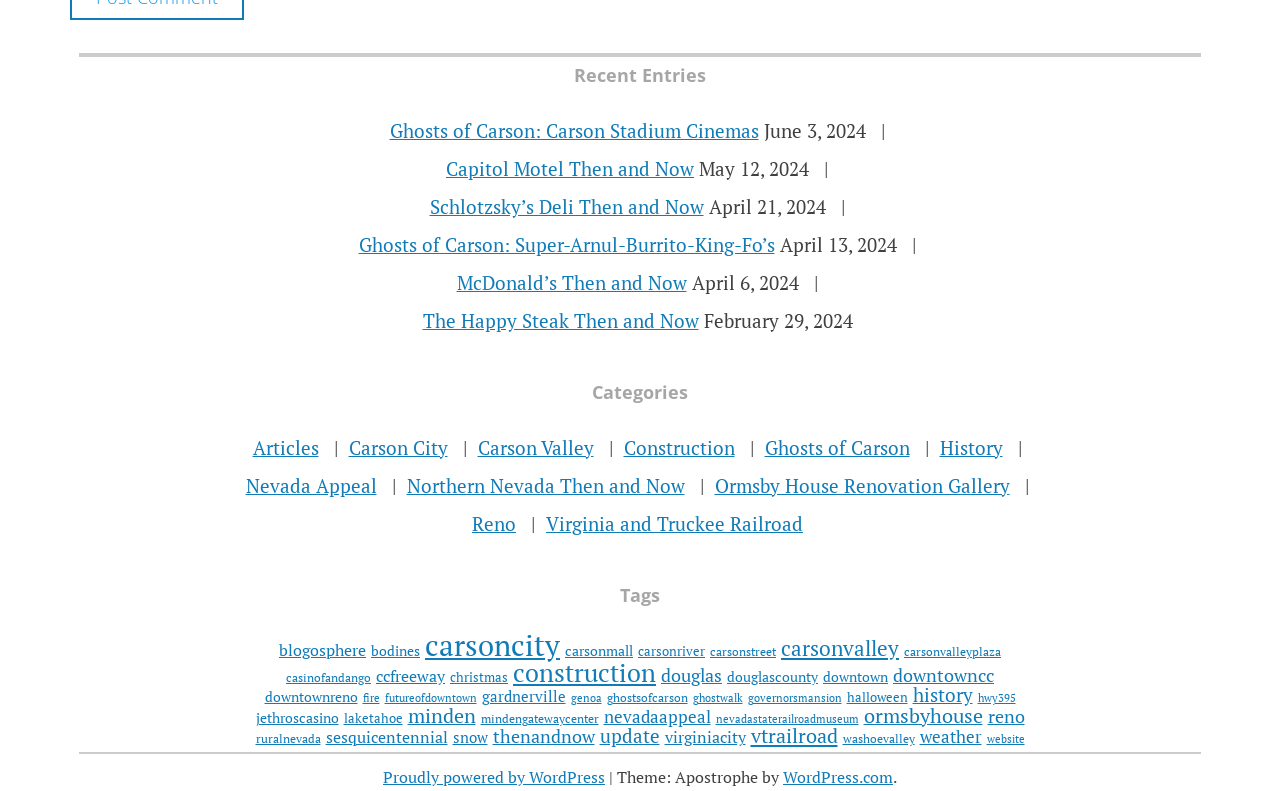From the webpage screenshot, predict the bounding box coordinates (top-left x, top-left y, bottom-right x, bottom-right y) for the UI element described here: Ghosts of Carson

[0.597, 0.549, 0.711, 0.581]